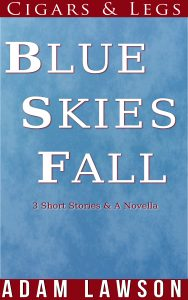What is the title of the book?
Using the image, provide a concise answer in one word or a short phrase.

Blue Skies Fall